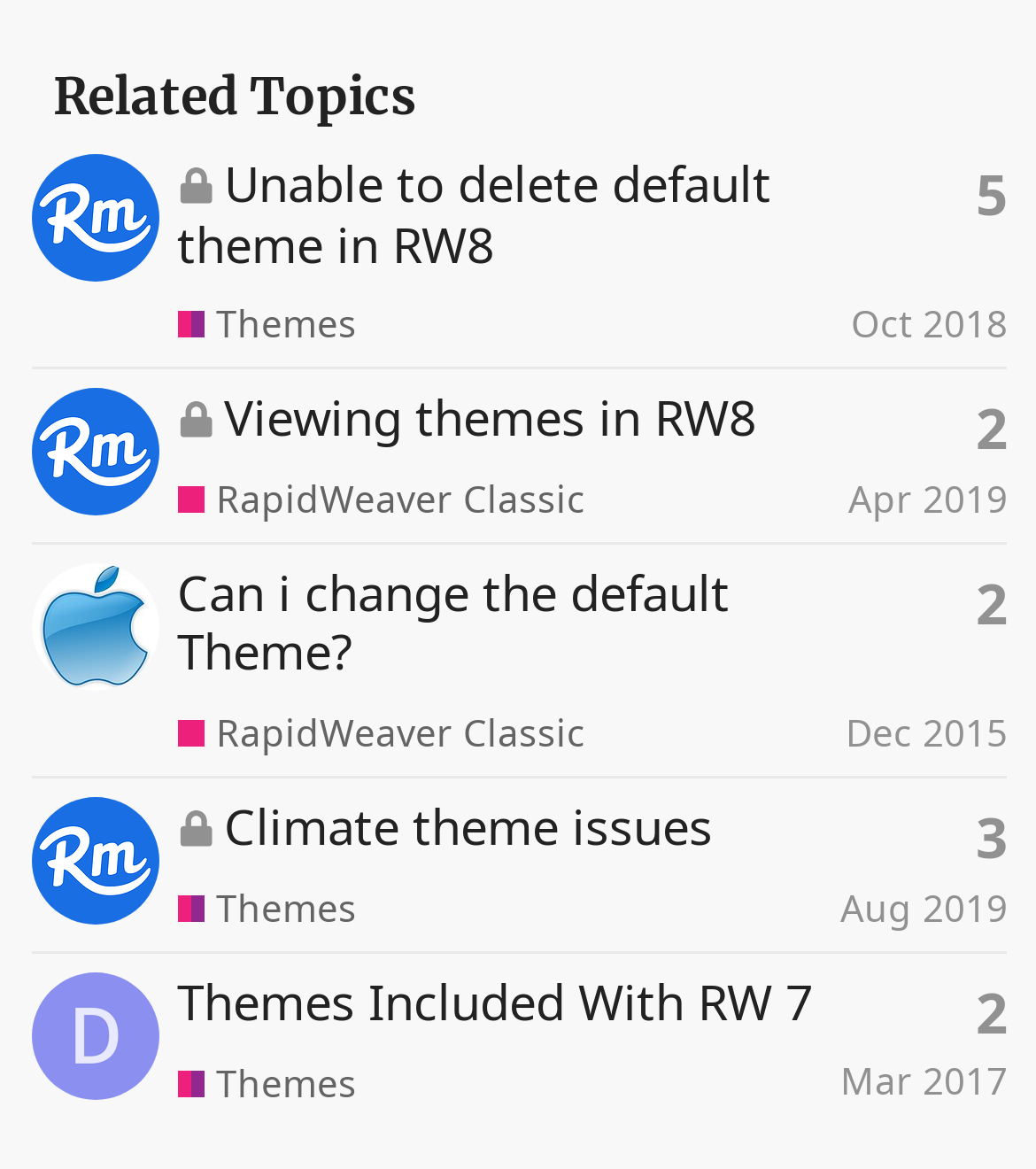Identify the bounding box of the HTML element described here: "autumn flavours". Provide the coordinates as four float numbers between 0 and 1: [left, top, right, bottom].

None